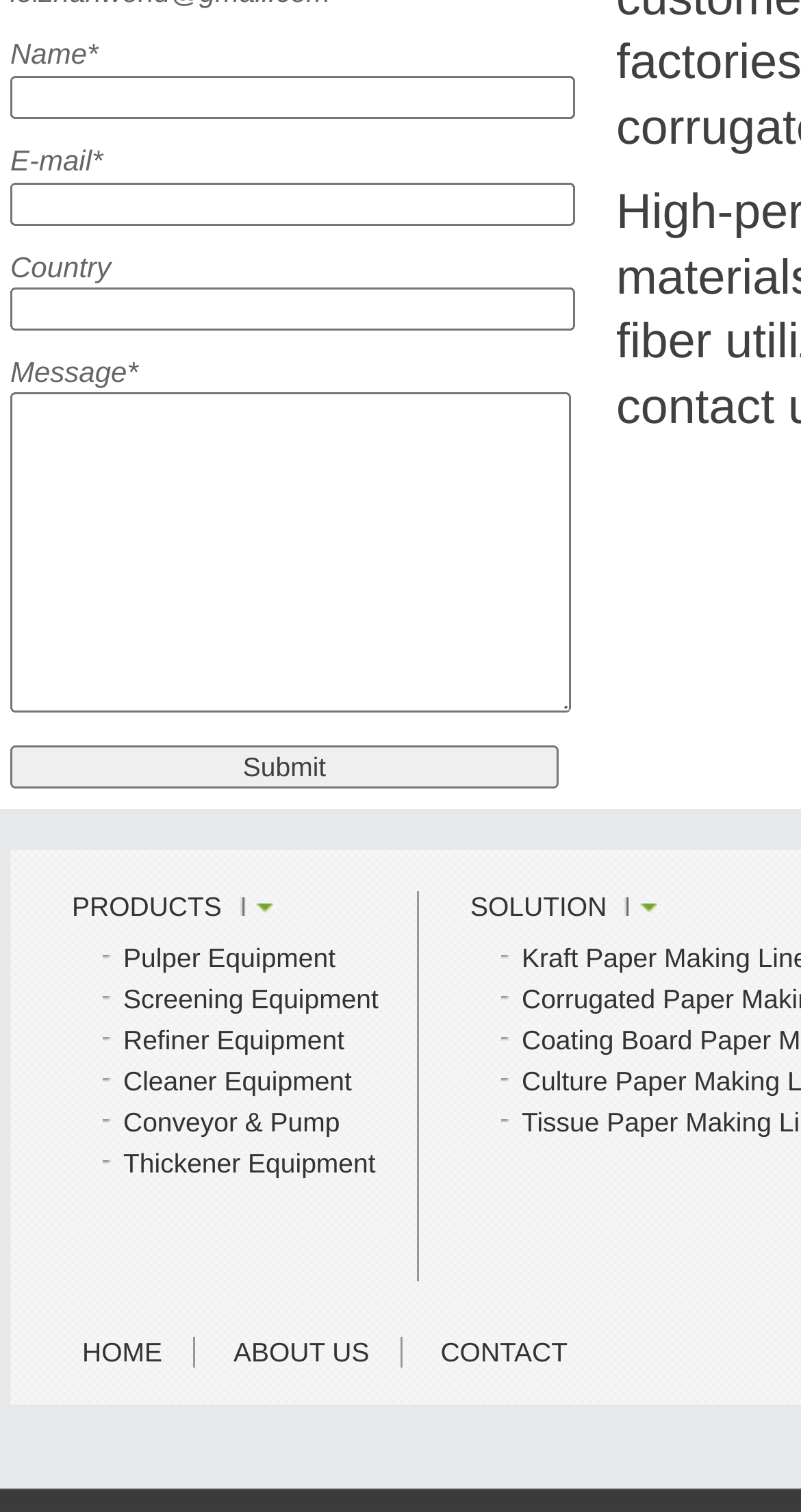Identify the bounding box coordinates of the clickable region necessary to fulfill the following instruction: "Click the submit button". The bounding box coordinates should be four float numbers between 0 and 1, i.e., [left, top, right, bottom].

[0.013, 0.493, 0.697, 0.522]